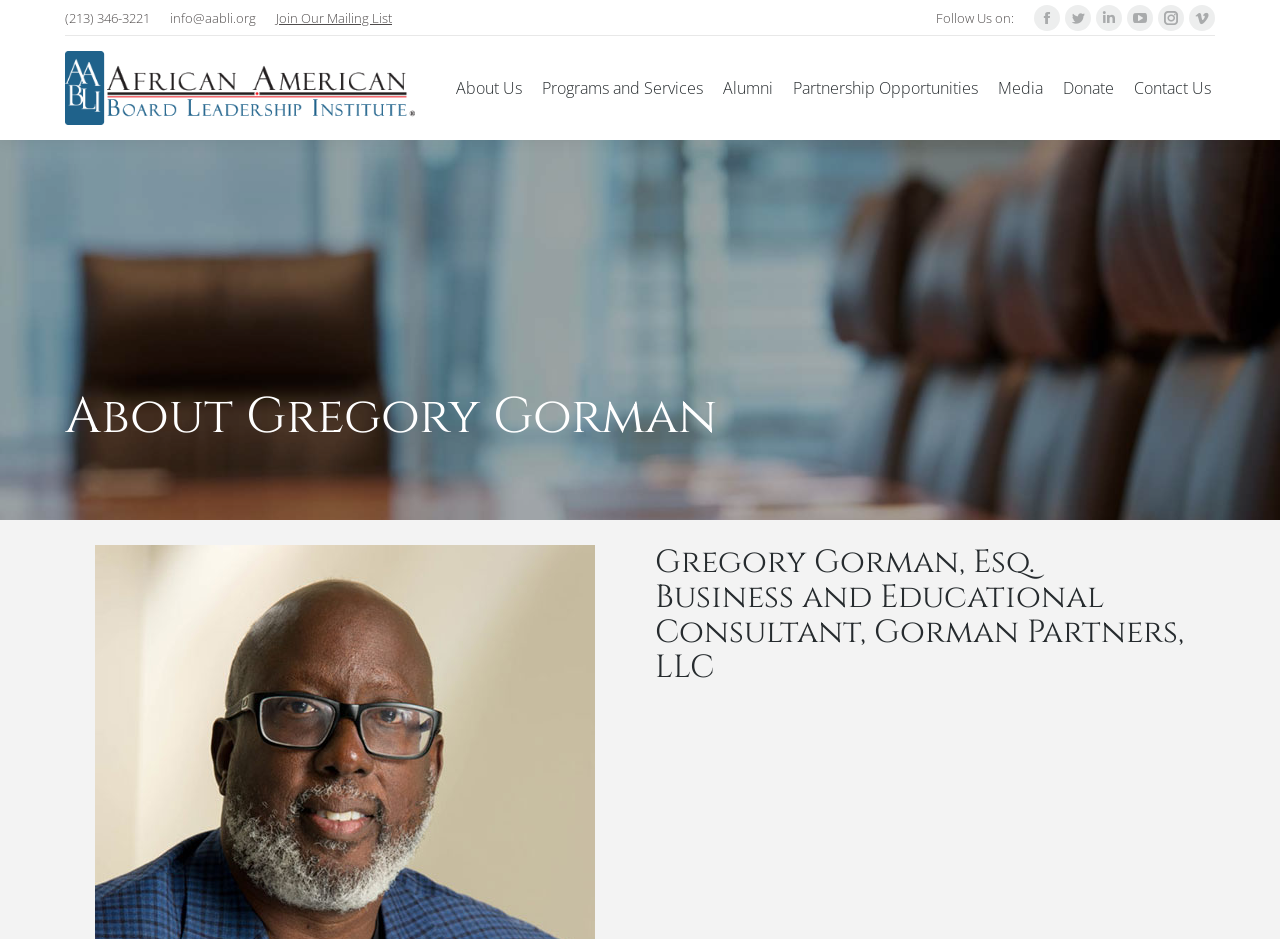Specify the bounding box coordinates of the area to click in order to execute this command: 'Learn about Gregory Gorman'. The coordinates should consist of four float numbers ranging from 0 to 1, and should be formatted as [left, top, right, bottom].

[0.051, 0.416, 0.56, 0.473]